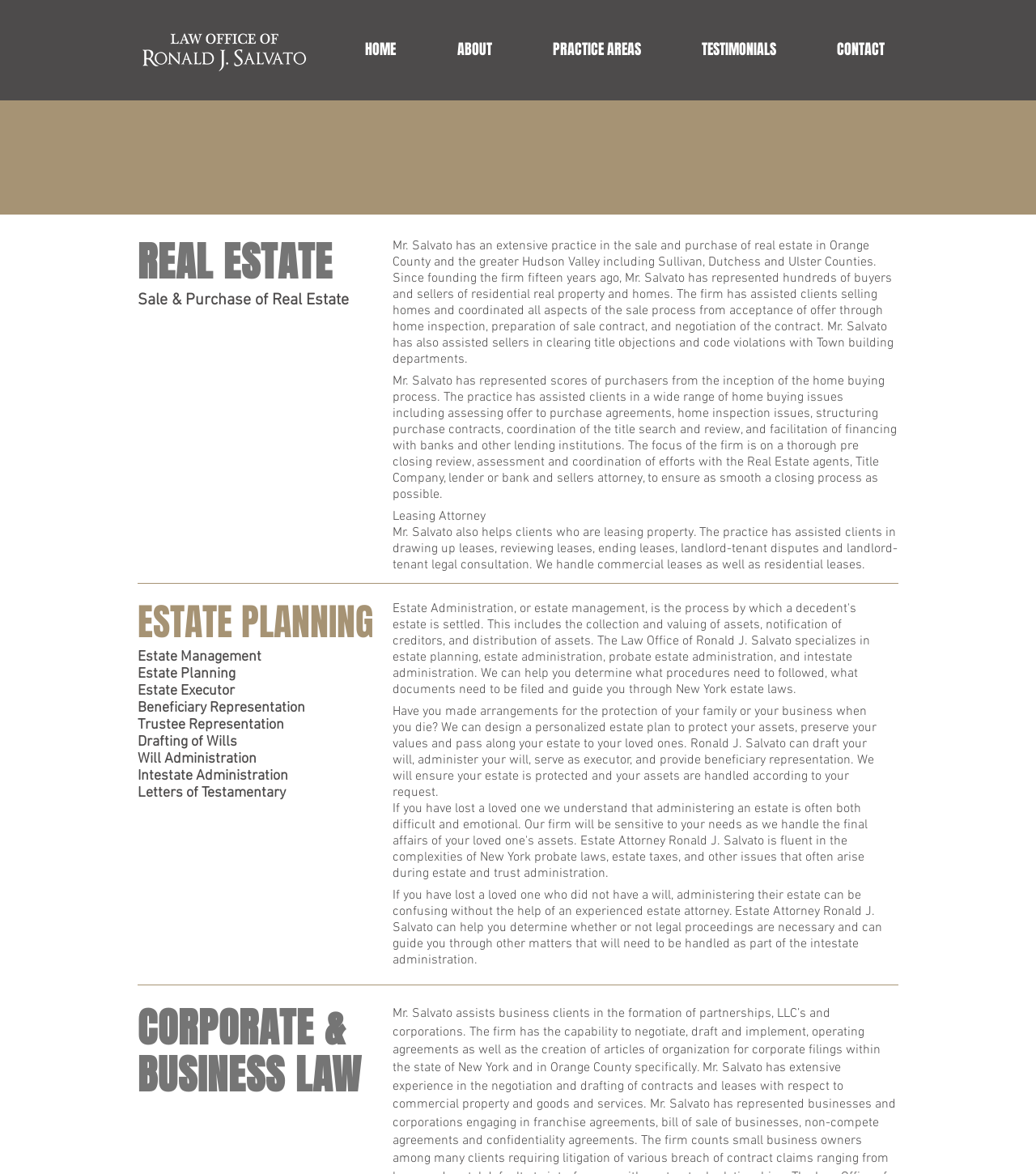Summarize the webpage with a detailed and informative caption.

The webpage is about the practice areas of Salvato Law Office. At the top, there is a logo image "namewhite.png" on the left side, and a navigation menu "Site" on the right side, which contains links to "HOME", "ABOUT", "PRACTICE AREAS", "TESTIMONIALS", and "CONTACT". 

Below the navigation menu, there is a heading "PRACTICE AREAS" in the center of the page. 

The page is divided into three main sections: "Real Estate", "Estate Planning", and "Corporate Law". 

In the "Real Estate" section, there is a heading "REAL ESTATE" on the left side, followed by two paragraphs of text describing the law office's services in real estate, including sale and purchase of real estate, and leasing attorney services. 

In the "Estate Planning" section, there is a heading "ESTATE PLANNING" on the left side, followed by several short descriptions of estate management services, including estate executor, beneficiary representation, trustee representation, drafting of wills, will administration, intestate administration, and letters of testamentary. There are also two paragraphs of text describing the law office's estate planning services, including designing a personalized estate plan and administering an estate without a will.

In the "Corporate Law" section, there is a heading "CORPORATE & BUSINESS LAW" on the left side, but there is no further description or text in this section.